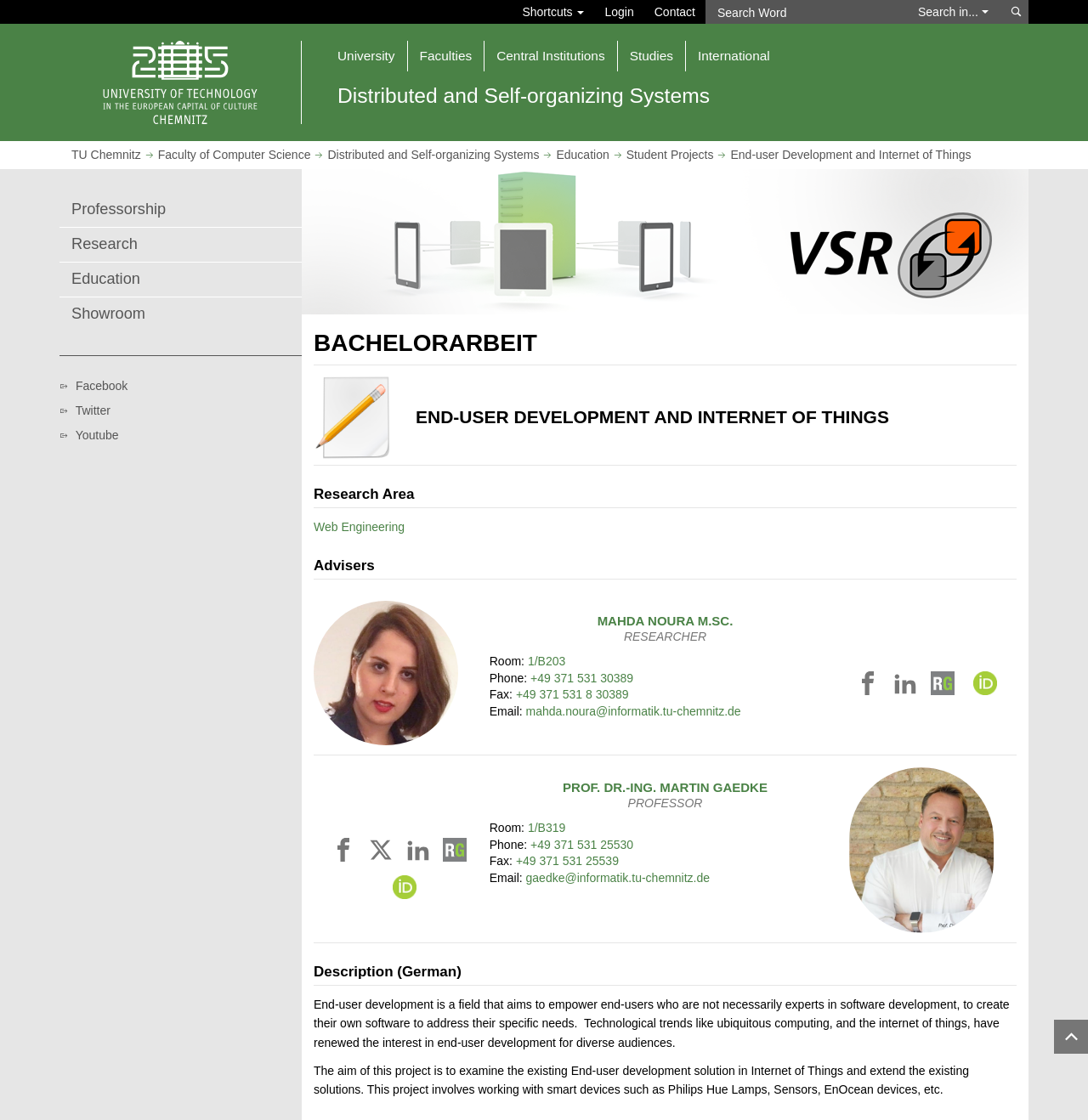Determine the bounding box coordinates of the UI element described below. Use the format (top-left x, top-left y, bottom-right x, bottom-right y) with floating point numbers between 0 and 1: Prof. Dr.-Ing. Martin Gaedke

[0.517, 0.696, 0.705, 0.709]